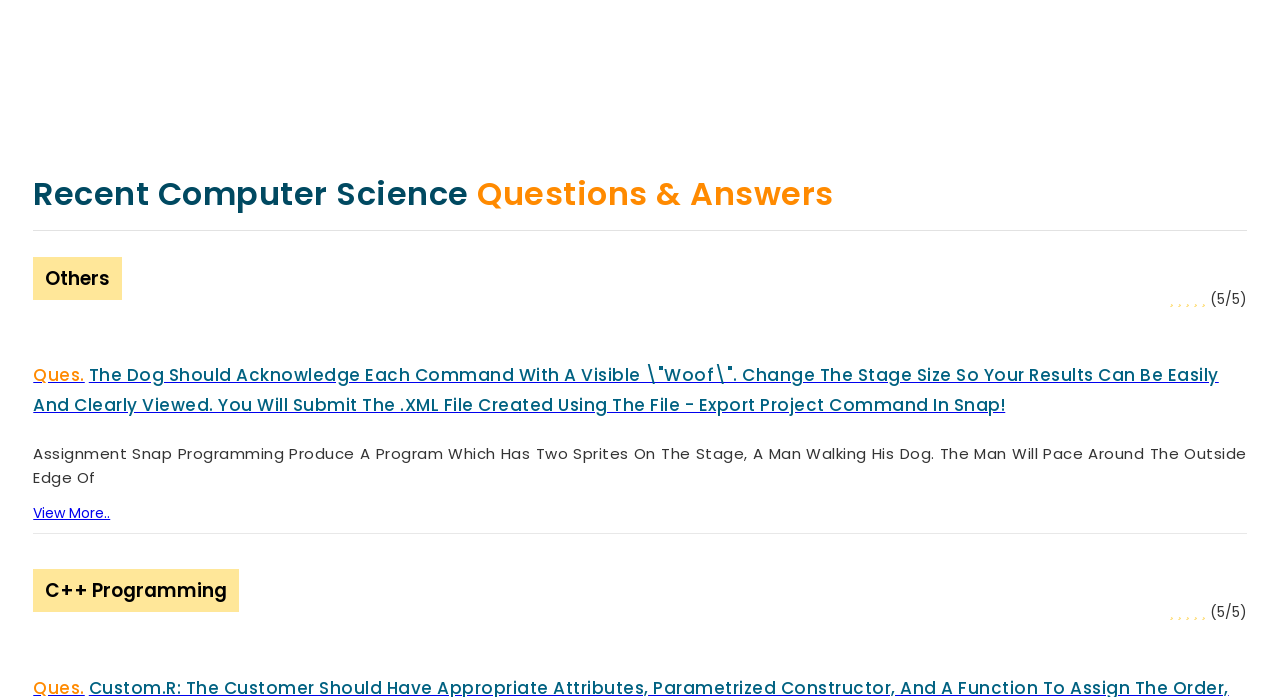Identify the text that serves as the heading for the webpage and generate it.

Recent Computer Science Questions & Answers